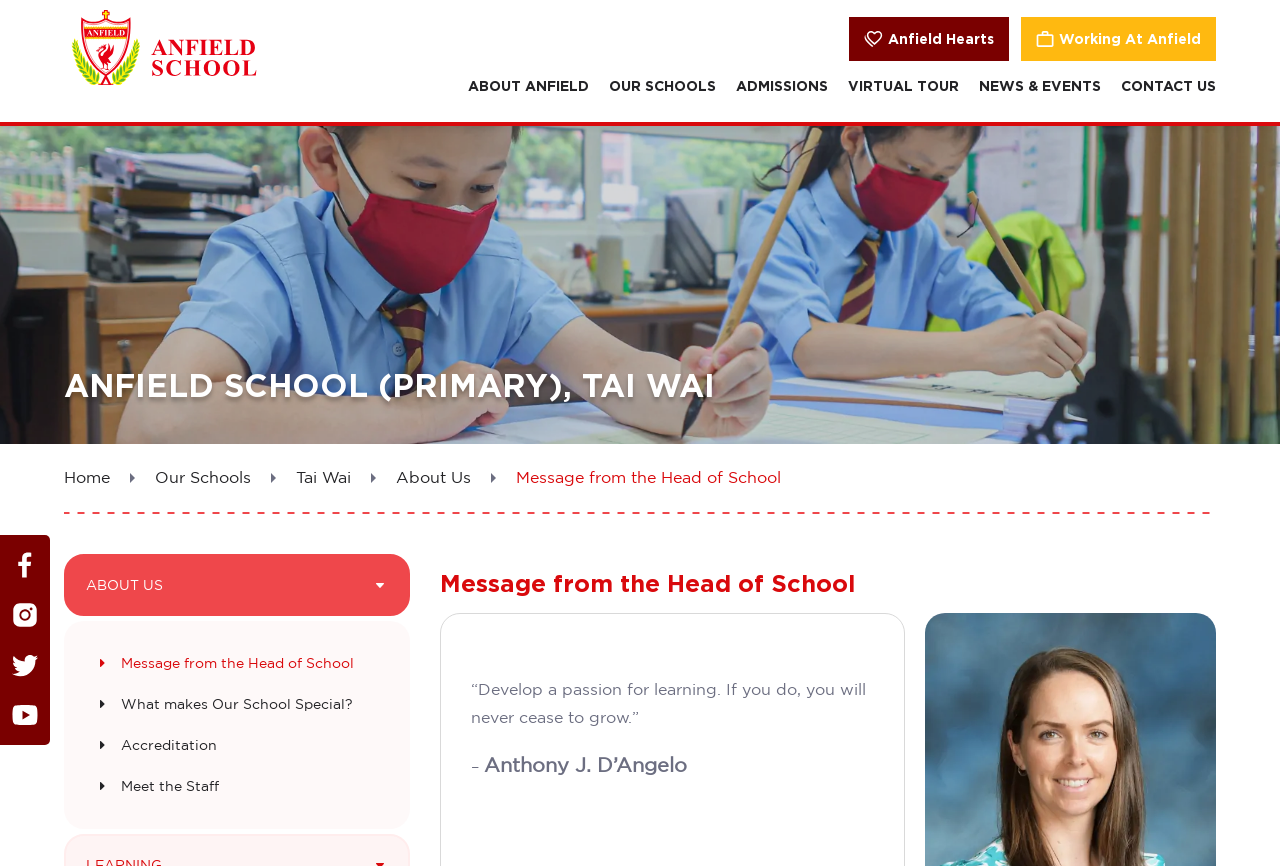What social media platforms are linked on the webpage?
Offer a detailed and exhaustive answer to the question.

The social media platforms can be found at the bottom of the webpage, where there are links to Facebook, Instagram, Twitter, and Youtube, each represented by their respective icons.